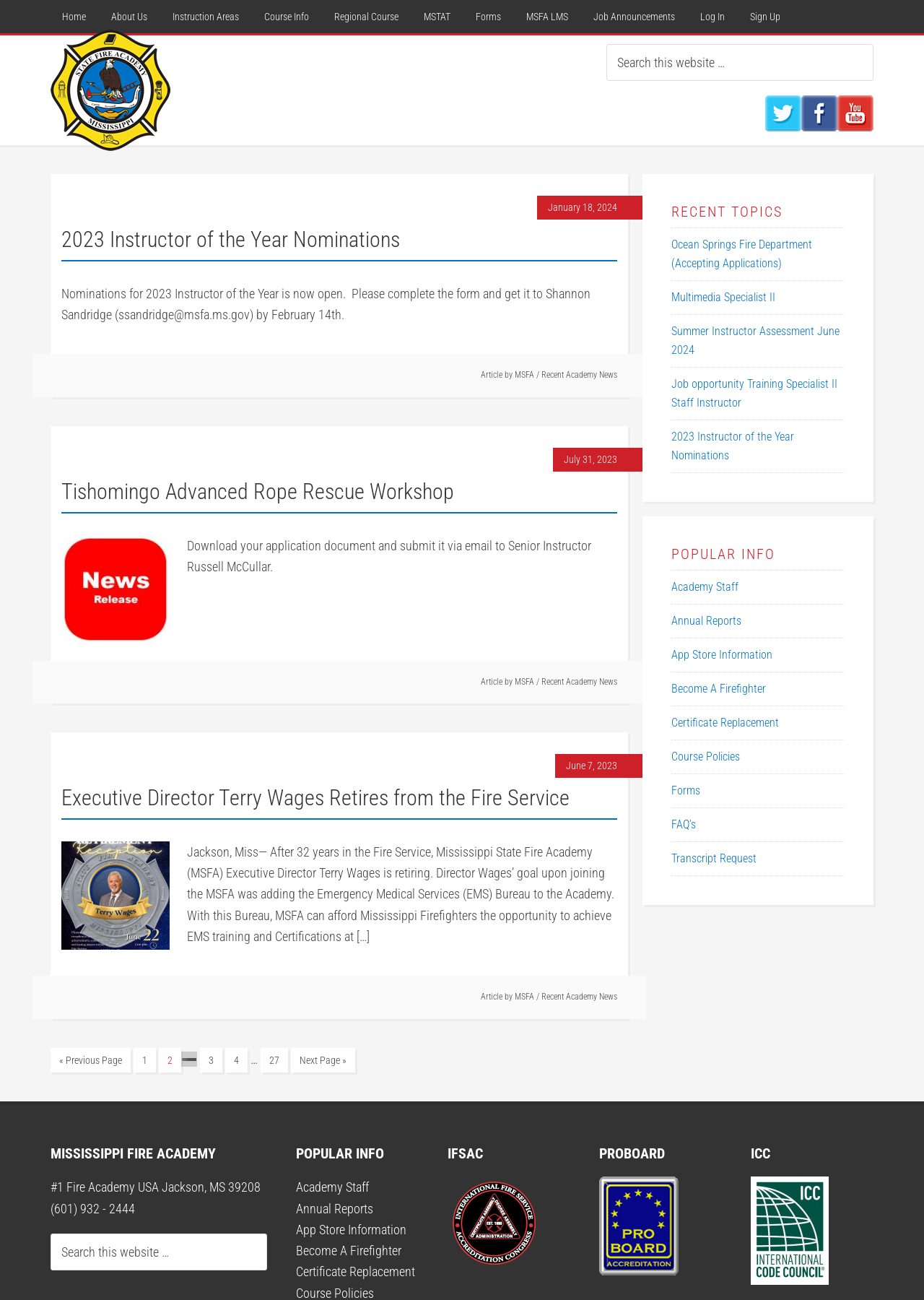Using the description: "To top", identify the bounding box of the corresponding UI element in the screenshot.

None